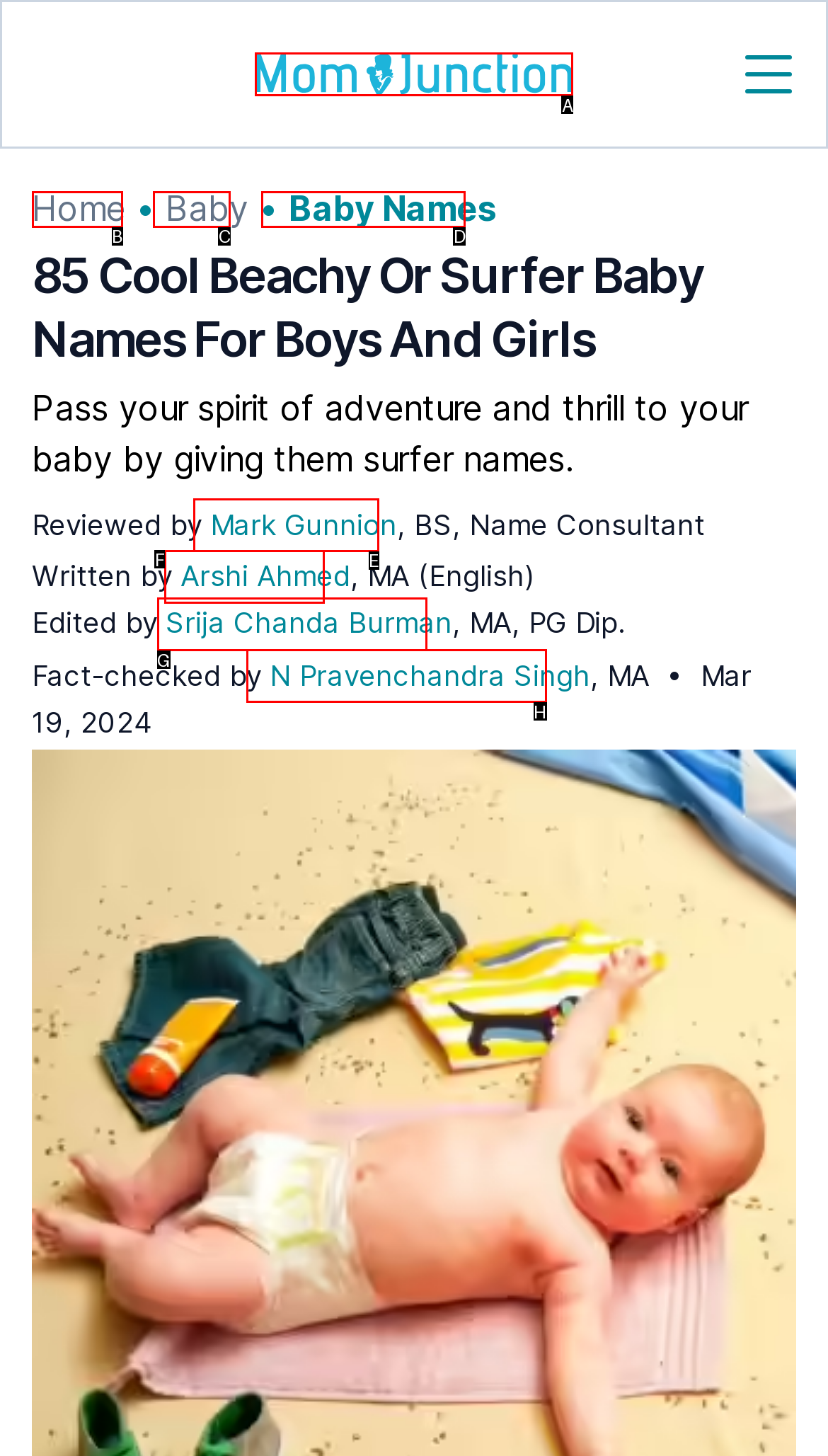Tell me which letter I should select to achieve the following goal: Click the MomJunction Logo
Answer with the corresponding letter from the provided options directly.

A